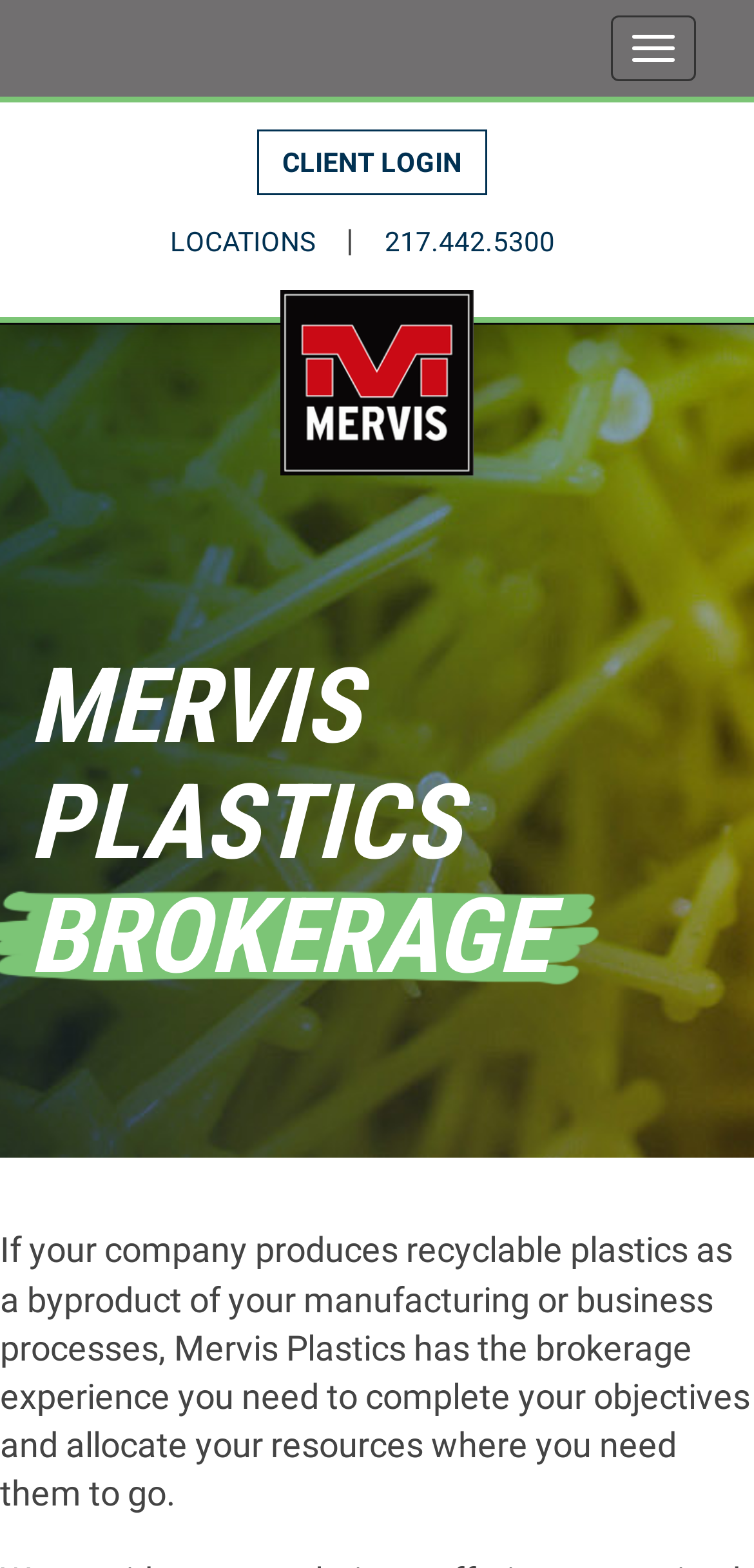Answer the question with a brief word or phrase:
What is the phone number on the top right?

217.442.5300